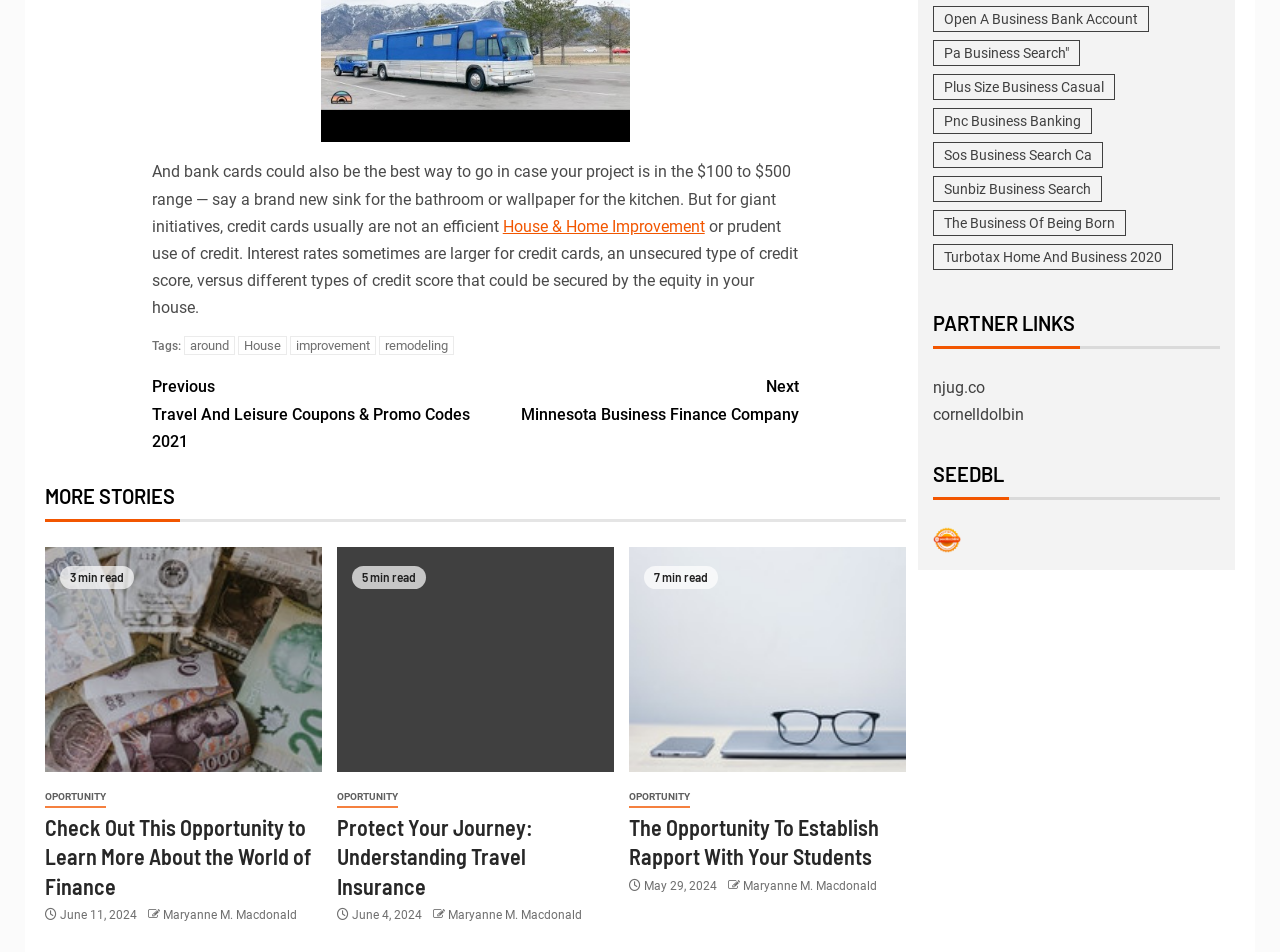Identify the bounding box coordinates for the element that needs to be clicked to fulfill this instruction: "Visit 'njug.co'". Provide the coordinates in the format of four float numbers between 0 and 1: [left, top, right, bottom].

[0.729, 0.397, 0.769, 0.417]